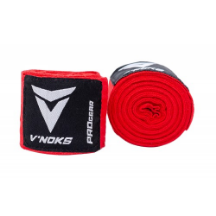Given the content of the image, can you provide a detailed answer to the question?
What is the length of the hand wraps?

According to the caption, the hand wraps measure 4.5 meters in length, which is a specific detail provided to emphasize their practicality and ease of use.